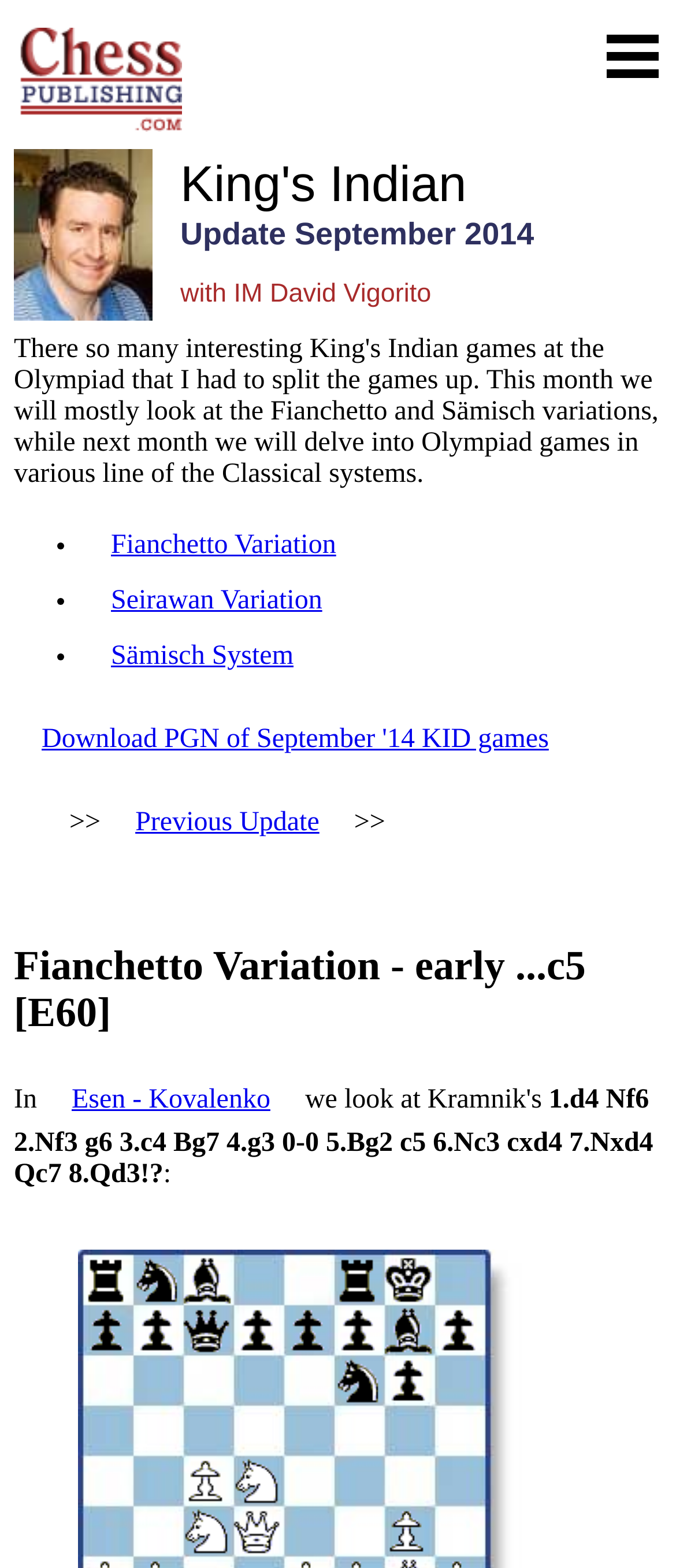For the following element description, predict the bounding box coordinates in the format (top-left x, top-left y, bottom-right x, bottom-right y). All values should be floating point numbers between 0 and 1. Description: Sämisch System

[0.123, 0.391, 0.475, 0.445]